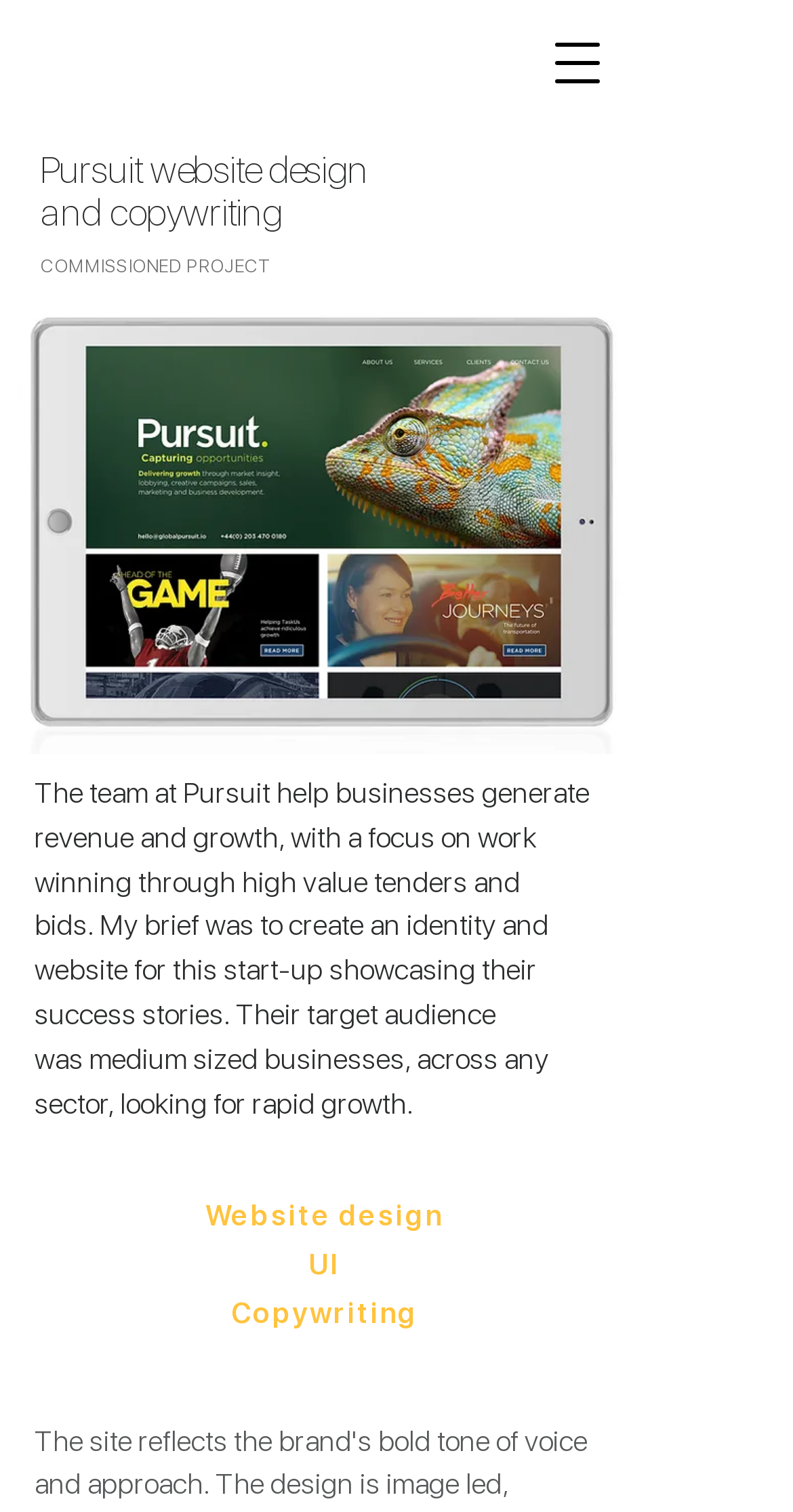Identify the bounding box coordinates for the UI element described as: "aria-label="Open navigation menu"". The coordinates should be provided as four floats between 0 and 1: [left, top, right, bottom].

[0.664, 0.008, 0.792, 0.075]